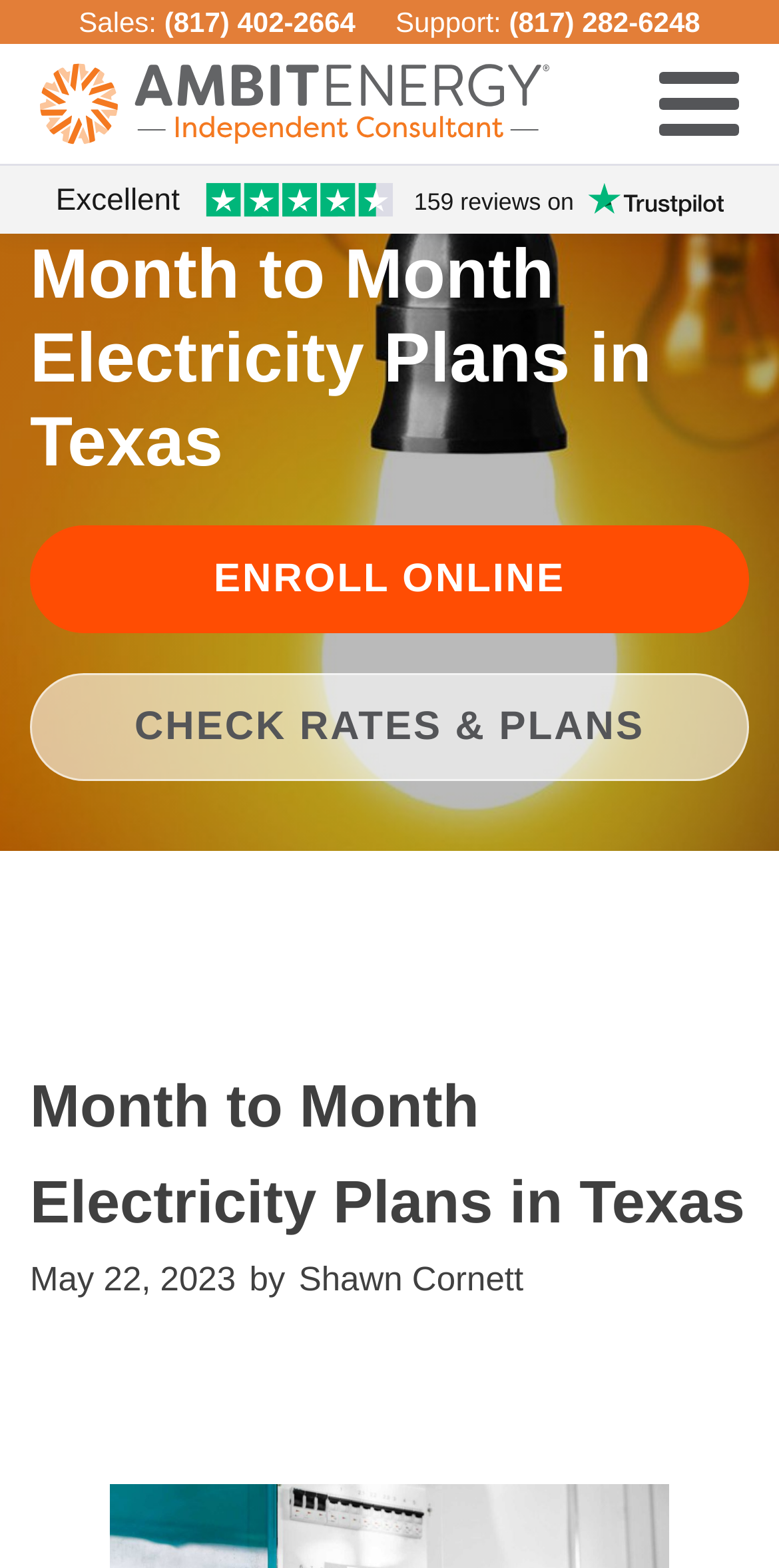Based on the image, provide a detailed response to the question:
What is the name of the author of the latest article?

I found the name of the author of the latest article by looking at the bottom section of the webpage, where it says 'by Shawn Cornett' next to the date 'May 22, 2023'.